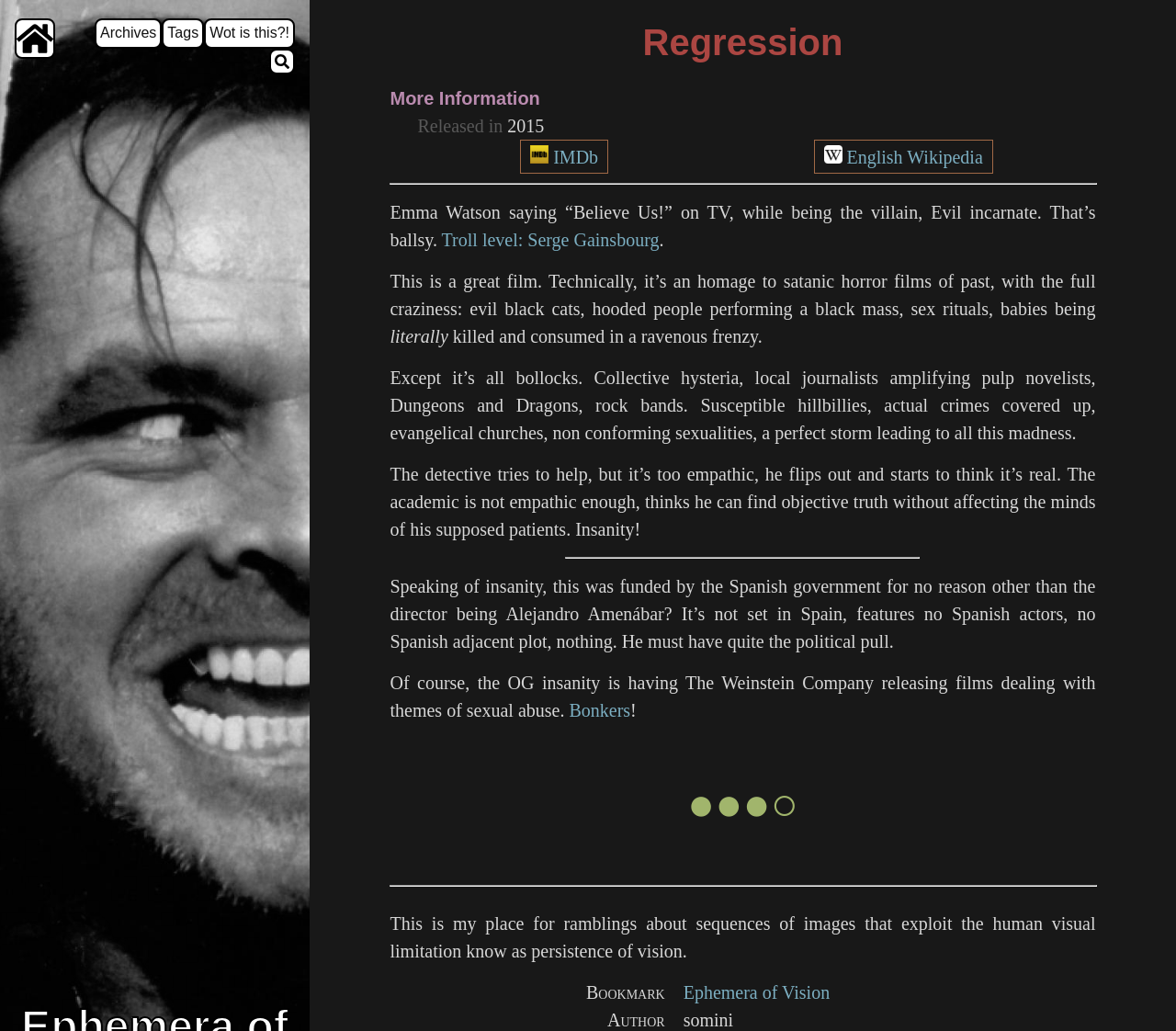Determine the bounding box coordinates of the section I need to click to execute the following instruction: "check the rating". Provide the coordinates as four float numbers between 0 and 1, i.e., [left, top, right, bottom].

[0.584, 0.755, 0.679, 0.805]